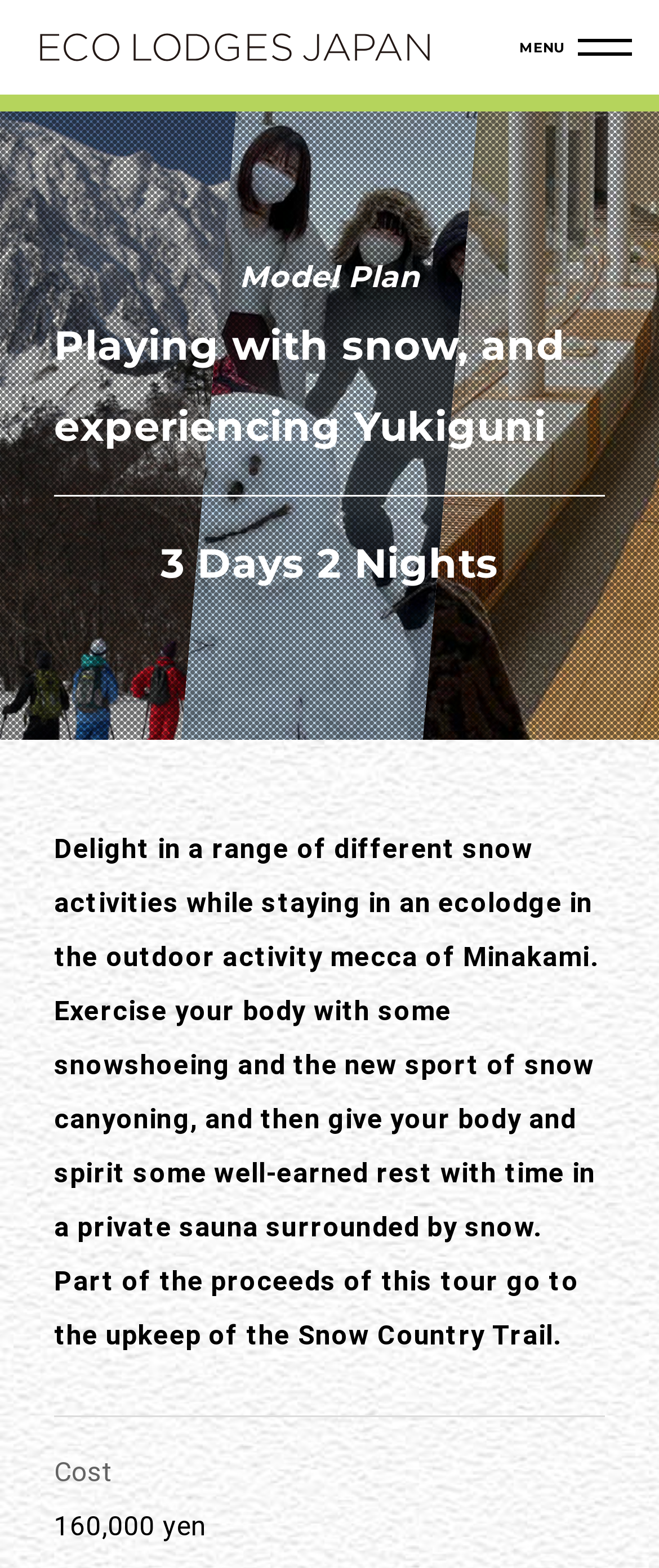Give a concise answer using only one word or phrase for this question:
How many nights does the tour include?

2 Nights